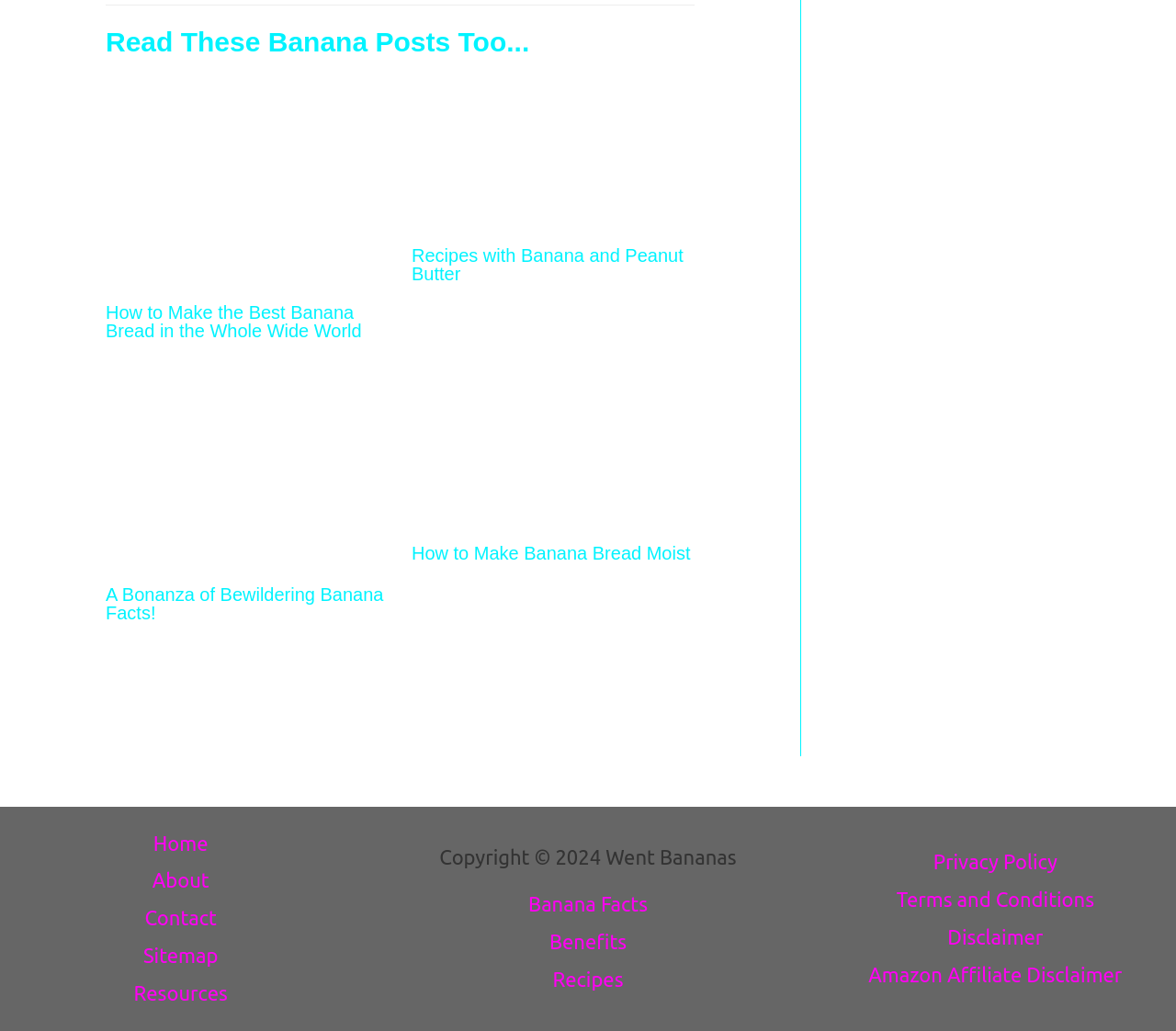Give the bounding box coordinates for the element described by: "Archive 🗃️".

None